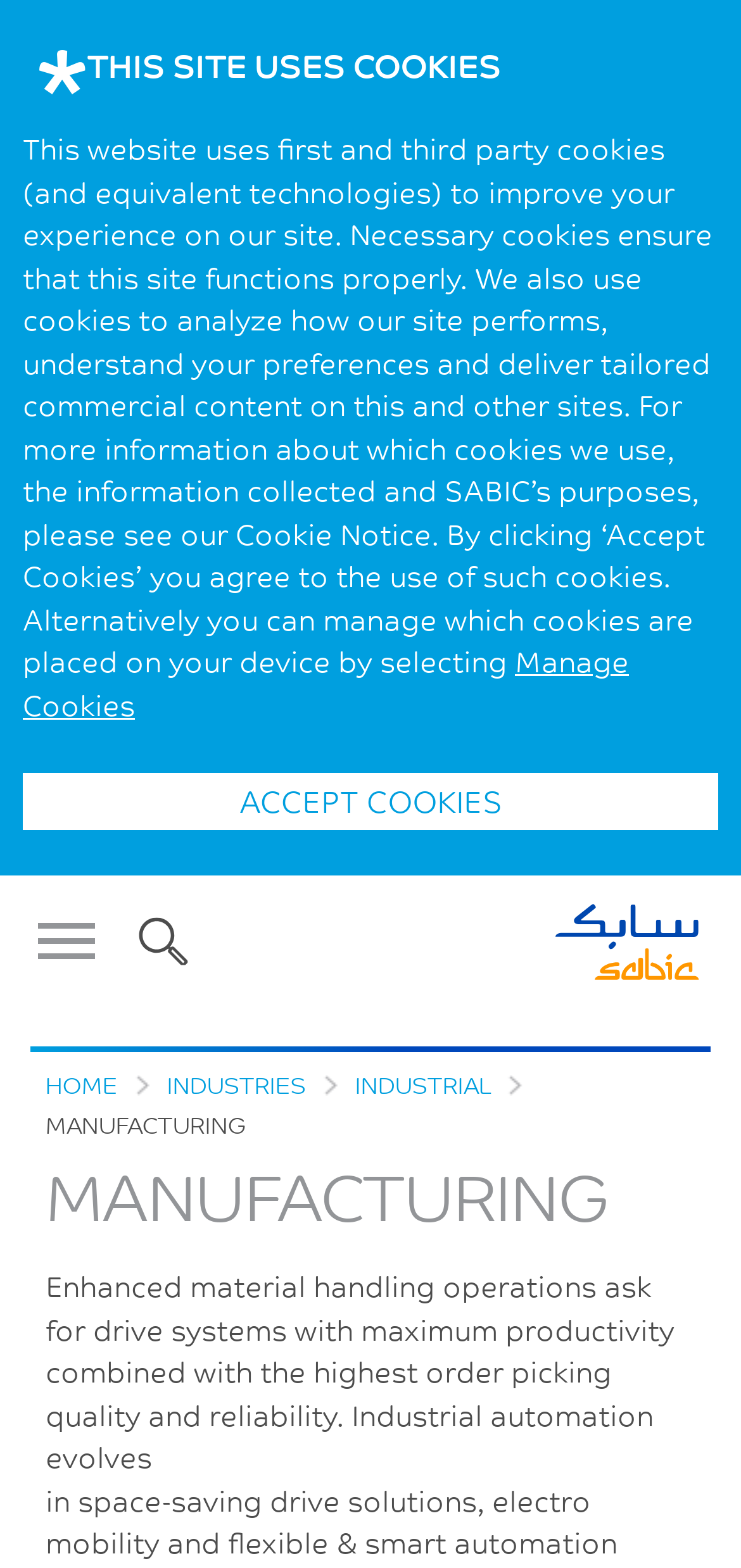Find the bounding box coordinates of the area that needs to be clicked in order to achieve the following instruction: "Search on the website". The coordinates should be specified as four float numbers between 0 and 1, i.e., [left, top, right, bottom].

[0.159, 0.558, 0.282, 0.643]